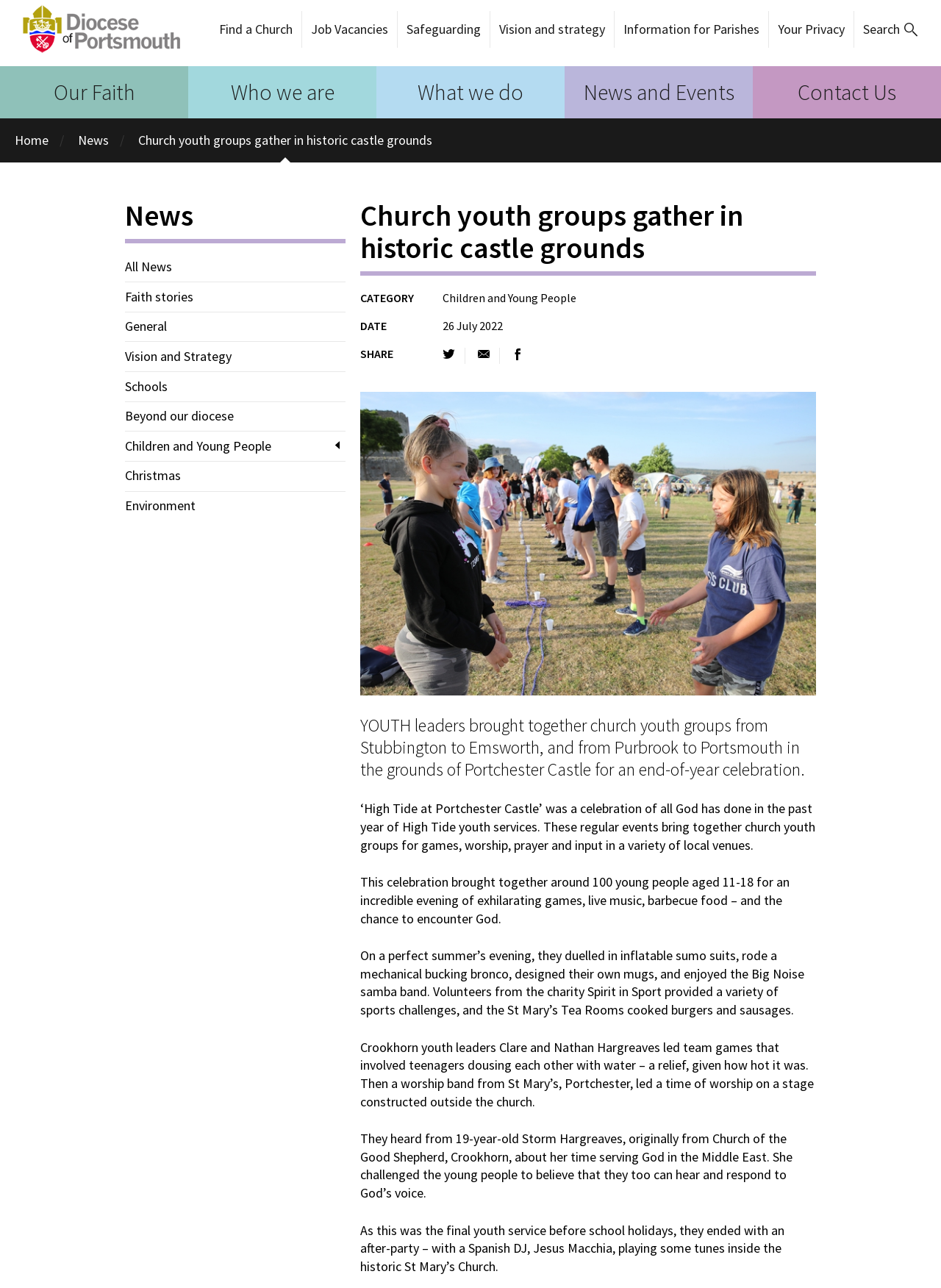Please identify the bounding box coordinates of the clickable region that I should interact with to perform the following instruction: "Search for something". The coordinates should be expressed as four float numbers between 0 and 1, i.e., [left, top, right, bottom].

[0.908, 0.009, 0.984, 0.037]